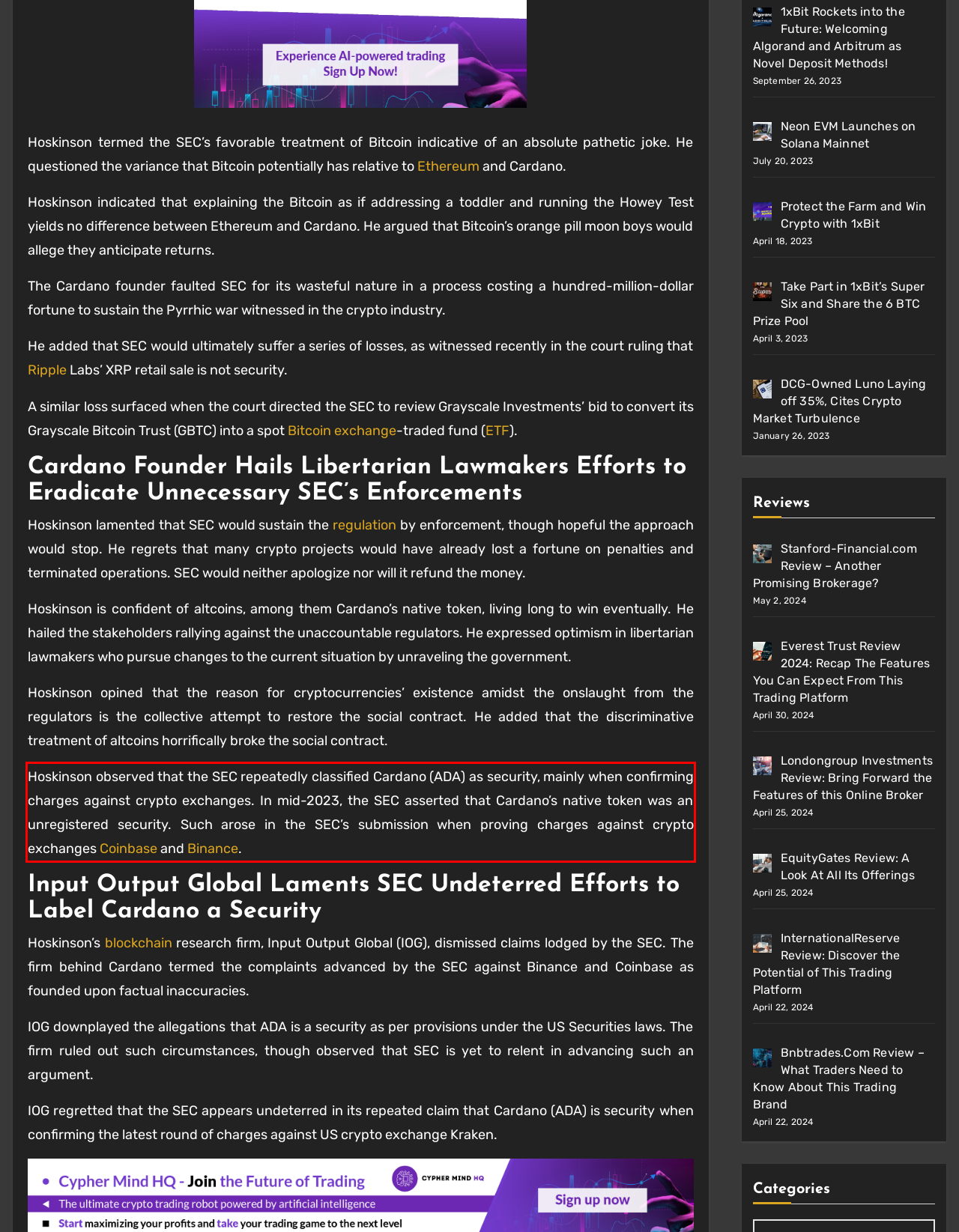Please identify and extract the text from the UI element that is surrounded by a red bounding box in the provided webpage screenshot.

Hoskinson observed that the SEC repeatedly classified Cardano (ADA) as security, mainly when confirming charges against crypto exchanges. In mid-2023, the SEC asserted that Cardano’s native token was an unregistered security. Such arose in the SEC’s submission when proving charges against crypto exchanges Coinbase and Binance.